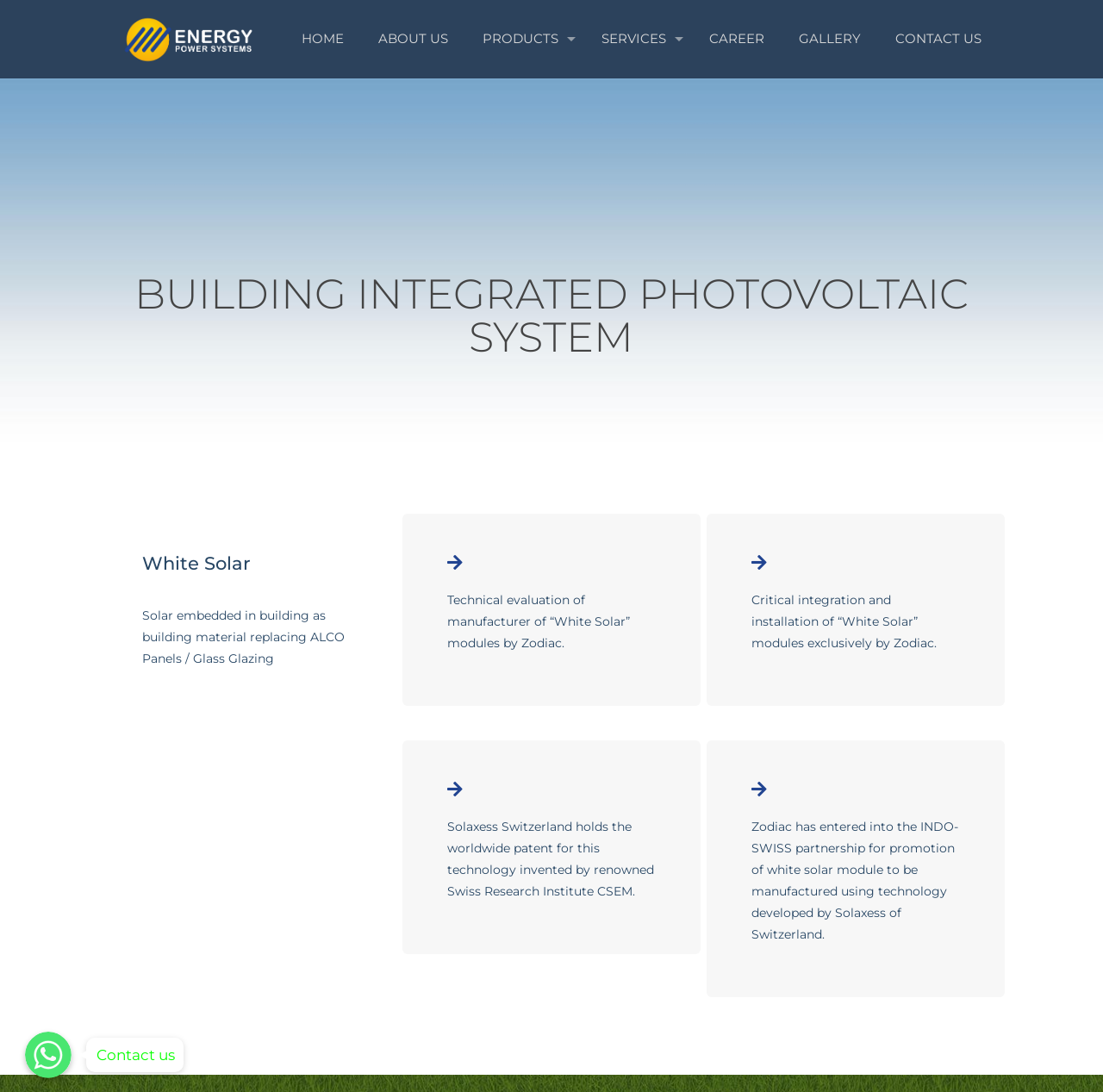Extract the main headline from the webpage and generate its text.

BUILDING INTEGRATED PHOTOVOLTAIC SYSTEM